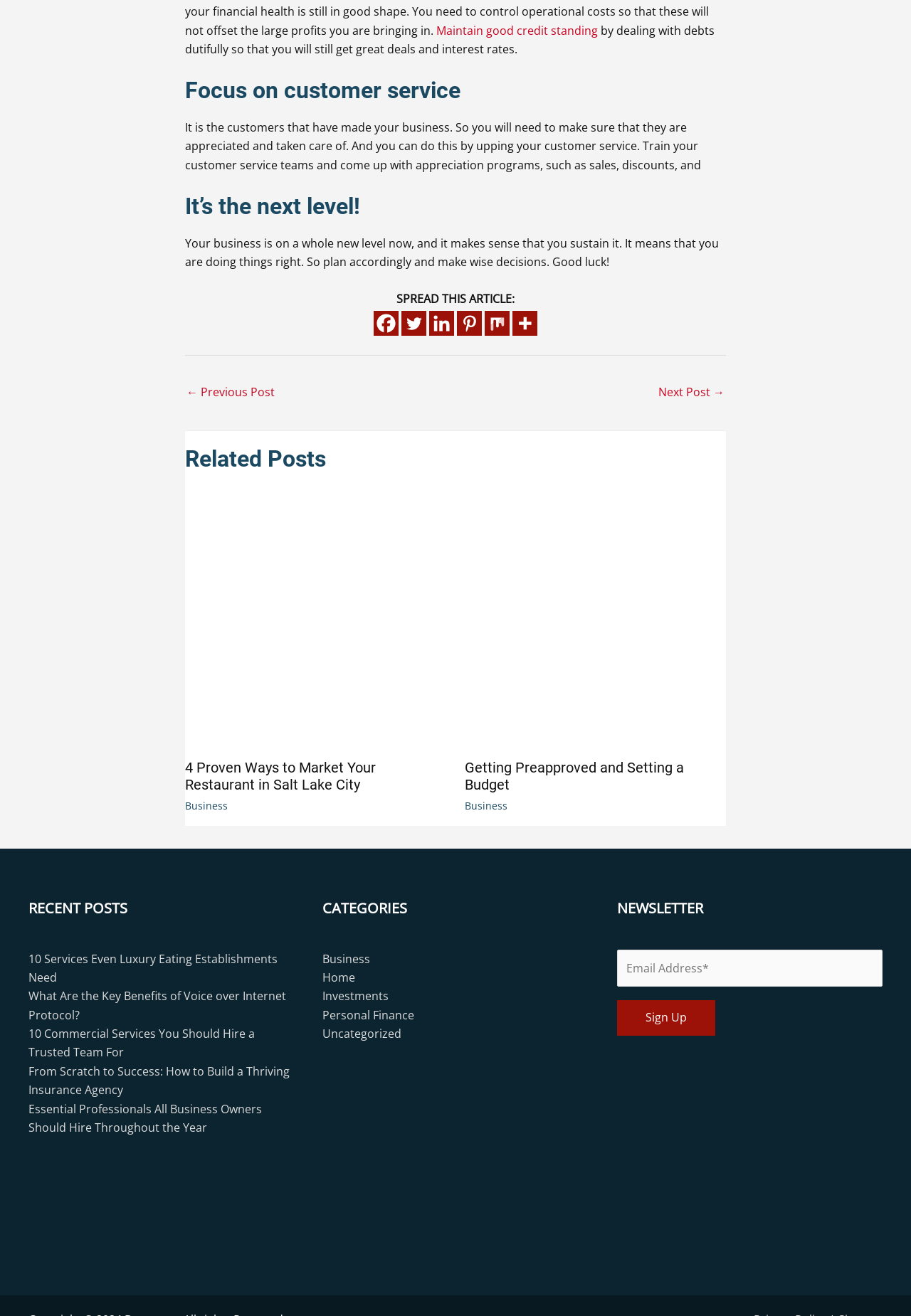Please identify the bounding box coordinates of the clickable area that will allow you to execute the instruction: "Click on the 'MArteLive.it' link".

None